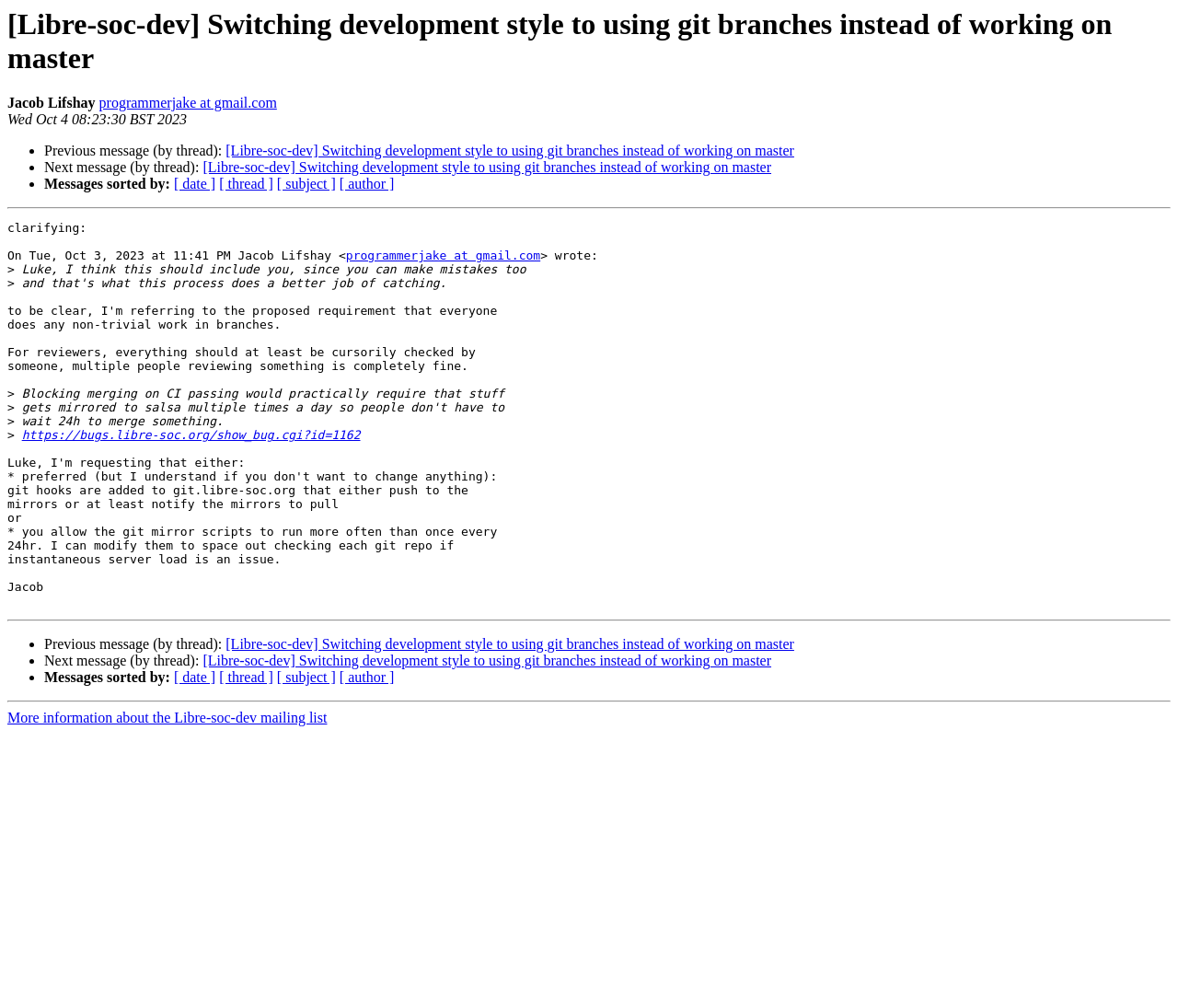Determine the bounding box coordinates of the region that needs to be clicked to achieve the task: "Visit issue 1162 on Libre-soc bug tracker".

[0.018, 0.425, 0.306, 0.439]